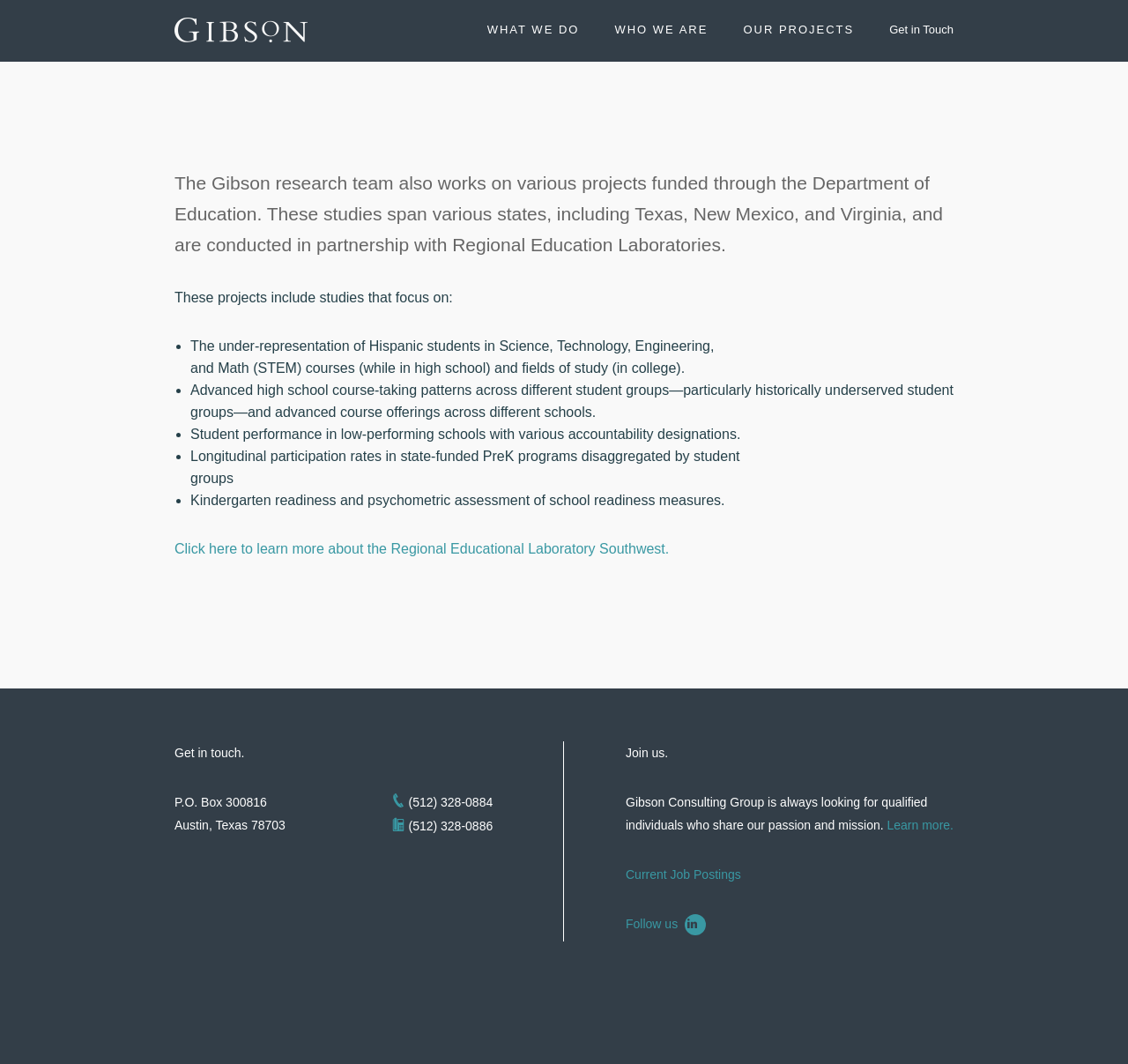Kindly provide the bounding box coordinates of the section you need to click on to fulfill the given instruction: "Click on the 'Current Job Postings' link".

[0.555, 0.815, 0.657, 0.828]